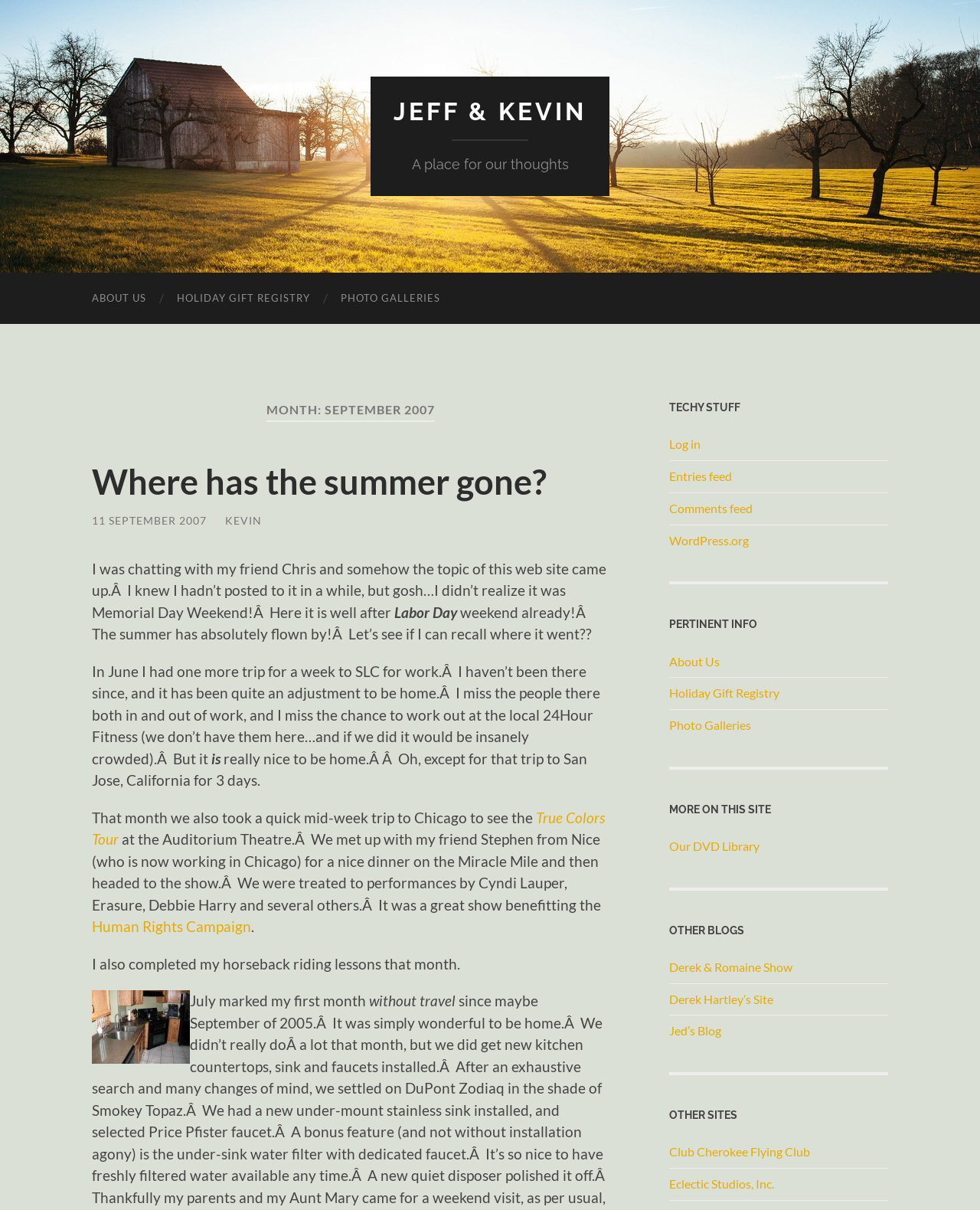What is the type of lessons the author completed in July?
Look at the image and answer the question using a single word or phrase.

Horseback riding